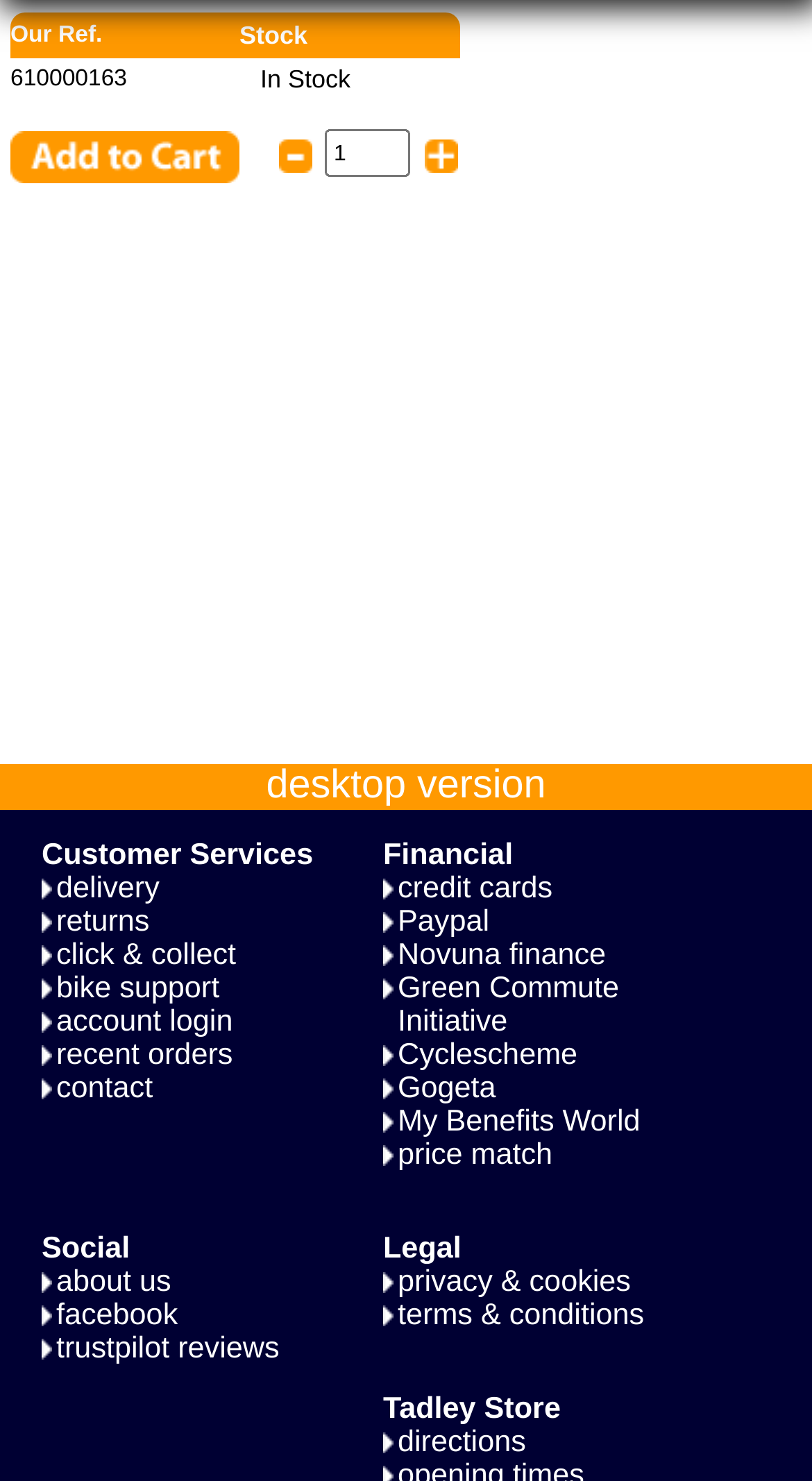Show me the bounding box coordinates of the clickable region to achieve the task as per the instruction: "Login to account".

[0.069, 0.68, 0.421, 0.702]